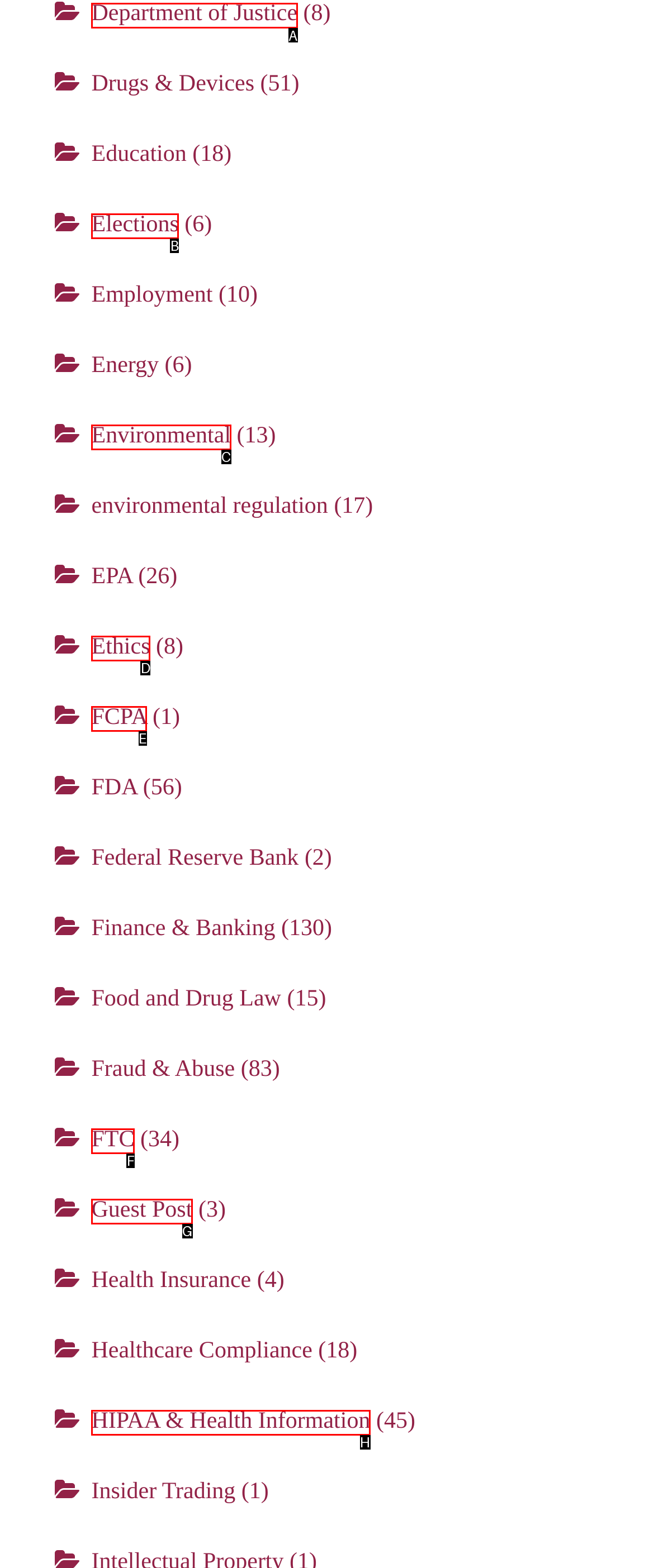Determine the letter of the UI element that will complete the task: Click on Department of Justice
Reply with the corresponding letter.

A